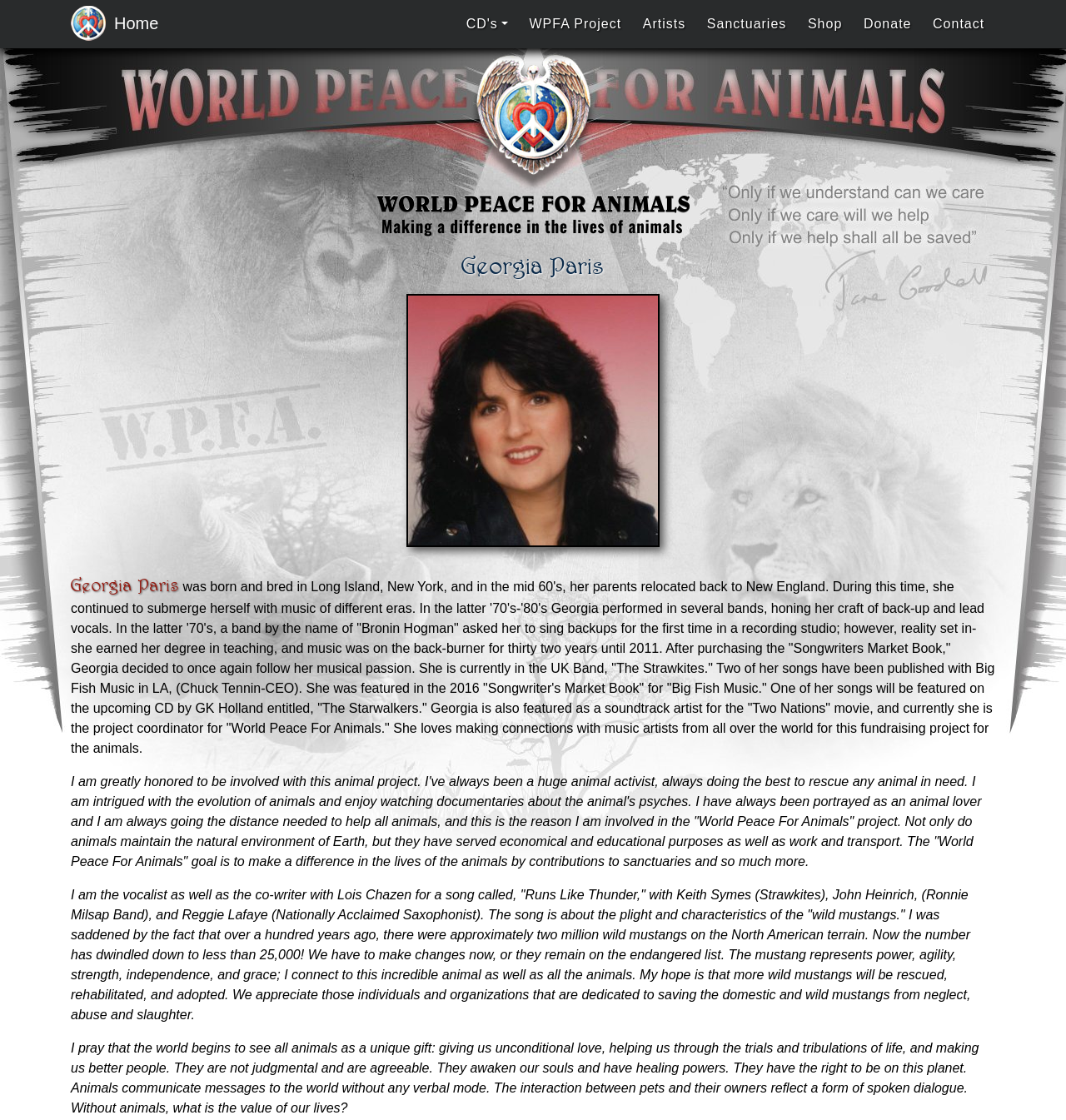Identify the bounding box coordinates of the element that should be clicked to fulfill this task: "Visit the CD's page". The coordinates should be provided as four float numbers between 0 and 1, i.e., [left, top, right, bottom].

[0.427, 0.007, 0.486, 0.036]